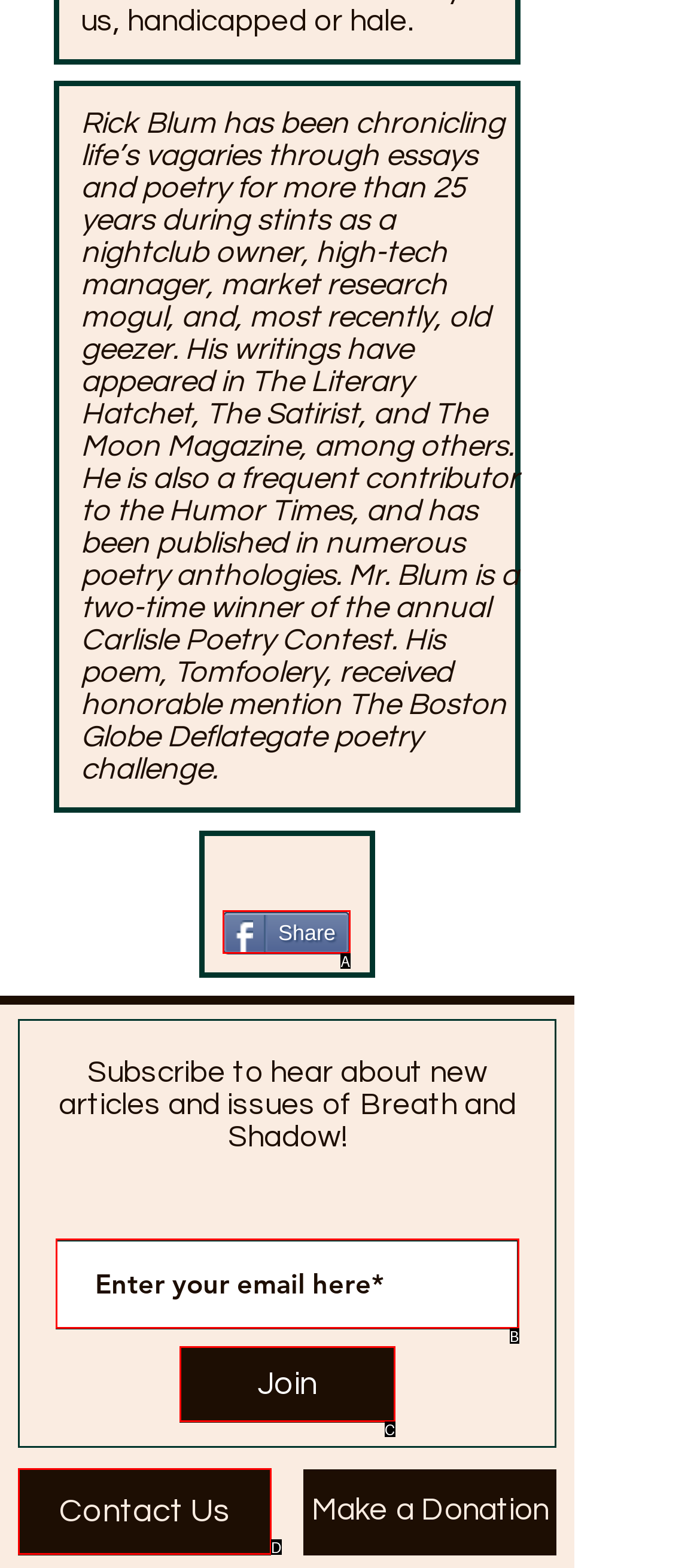Determine the option that aligns with this description: Contact Us
Reply with the option's letter directly.

D